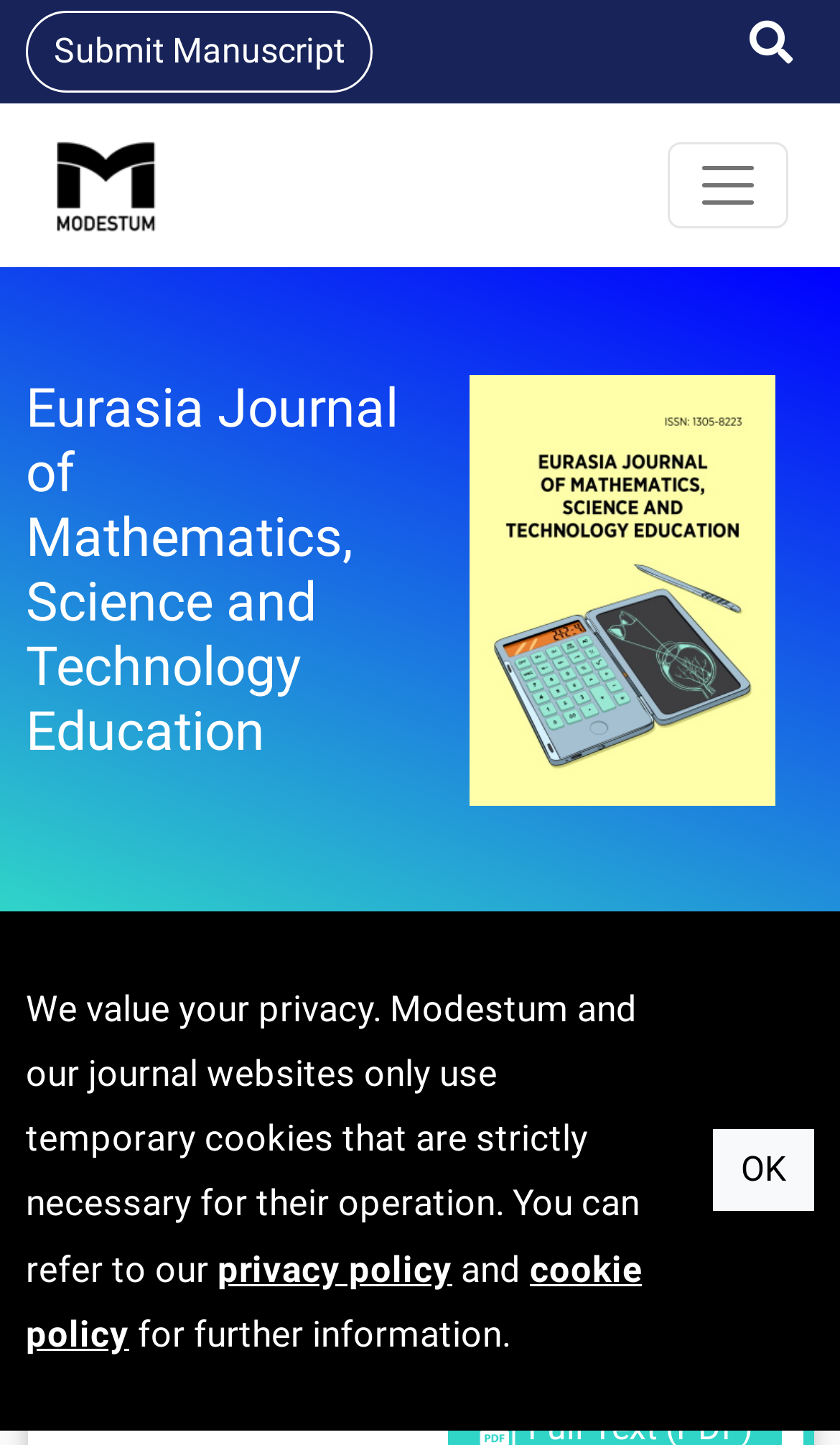Determine the bounding box coordinates of the clickable element necessary to fulfill the instruction: "Go back to article list". Provide the coordinates as four float numbers within the 0 to 1 range, i.e., [left, top, right, bottom].

[0.031, 0.662, 0.113, 0.705]